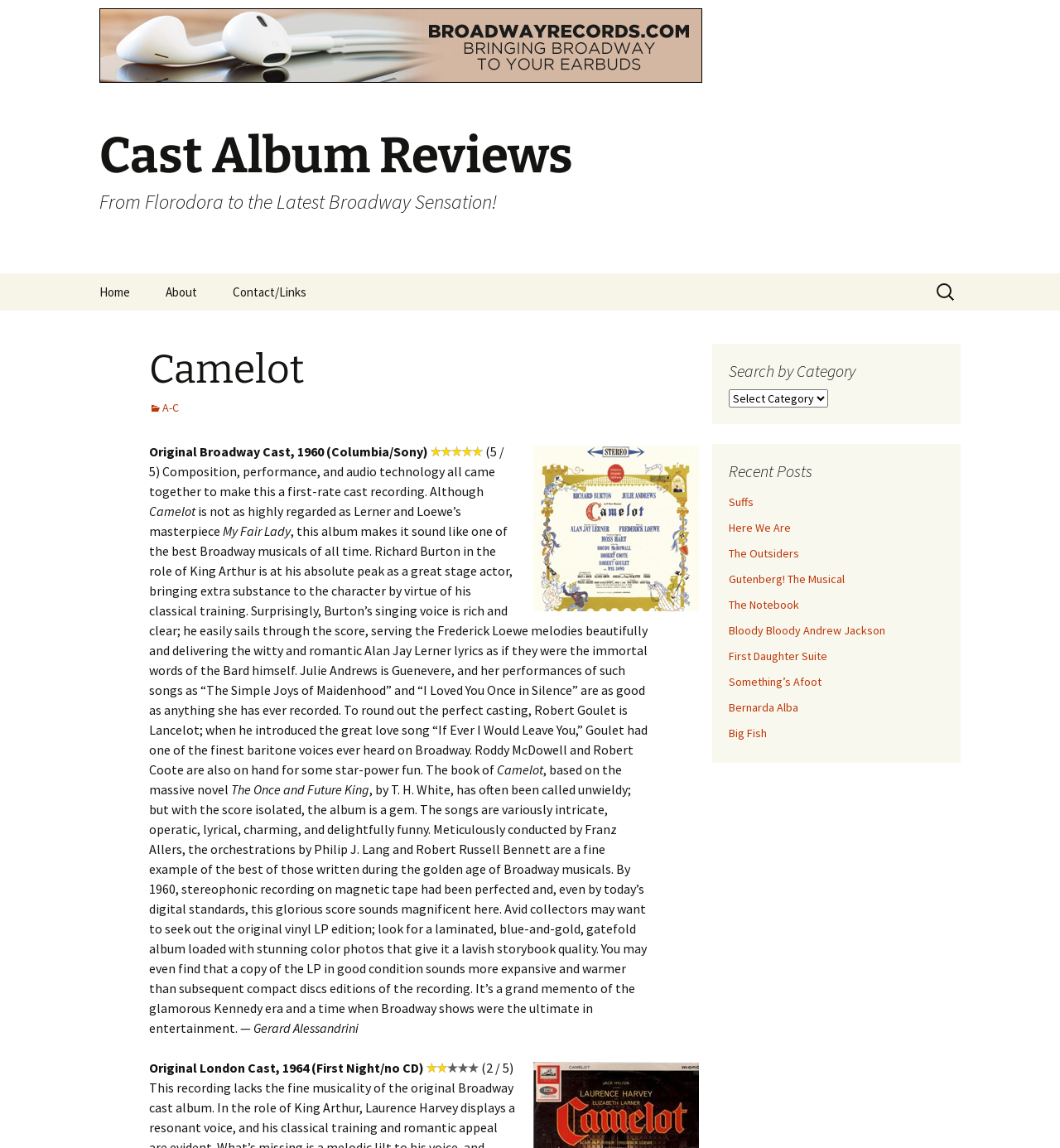Specify the bounding box coordinates of the area to click in order to follow the given instruction: "View David F Poole's Facebook page."

None